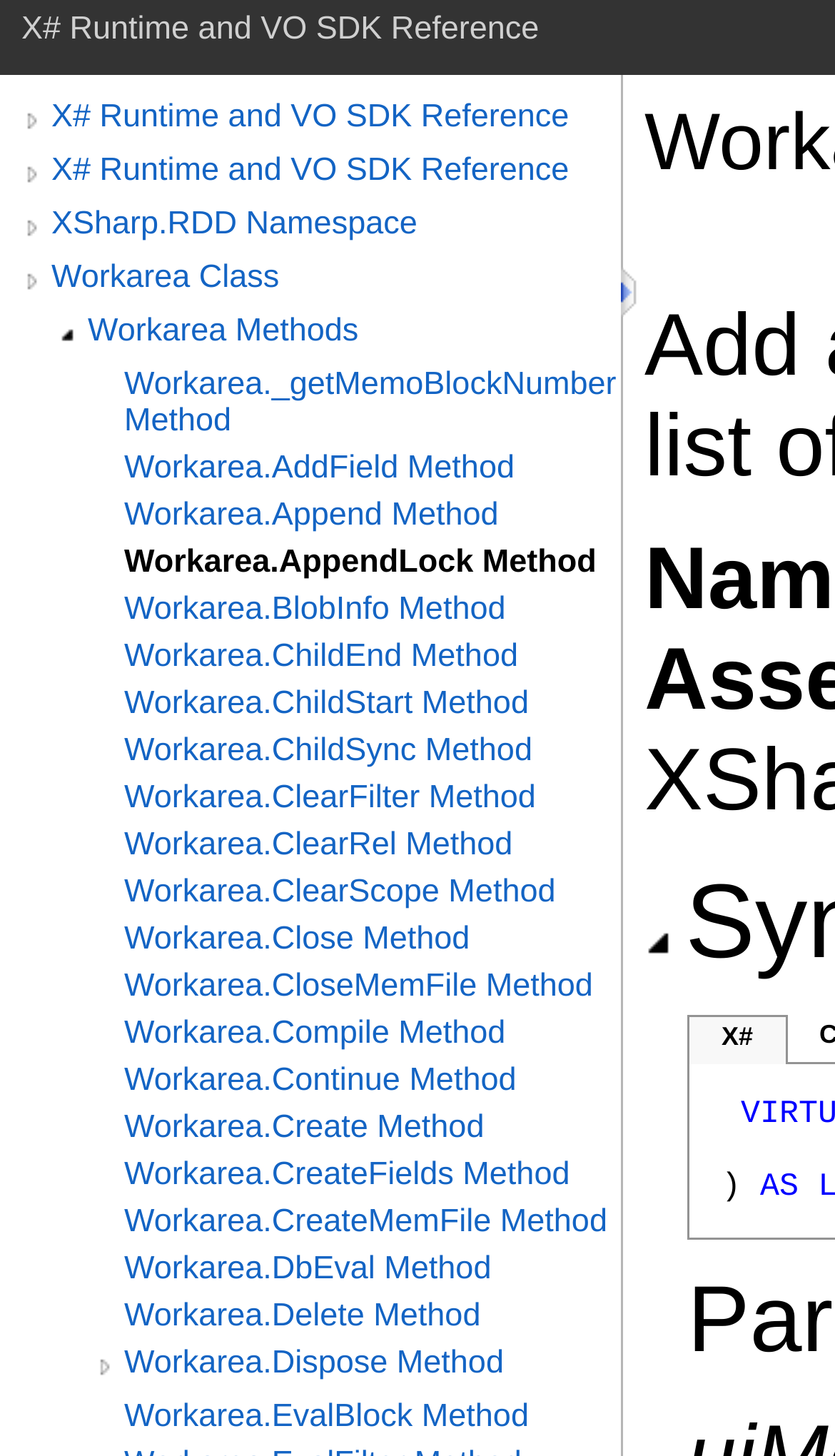Please provide the bounding box coordinates for the element that needs to be clicked to perform the following instruction: "Click on X# Runtime and VO SDK Reference". The coordinates should be given as four float numbers between 0 and 1, i.e., [left, top, right, bottom].

[0.062, 0.068, 0.744, 0.093]